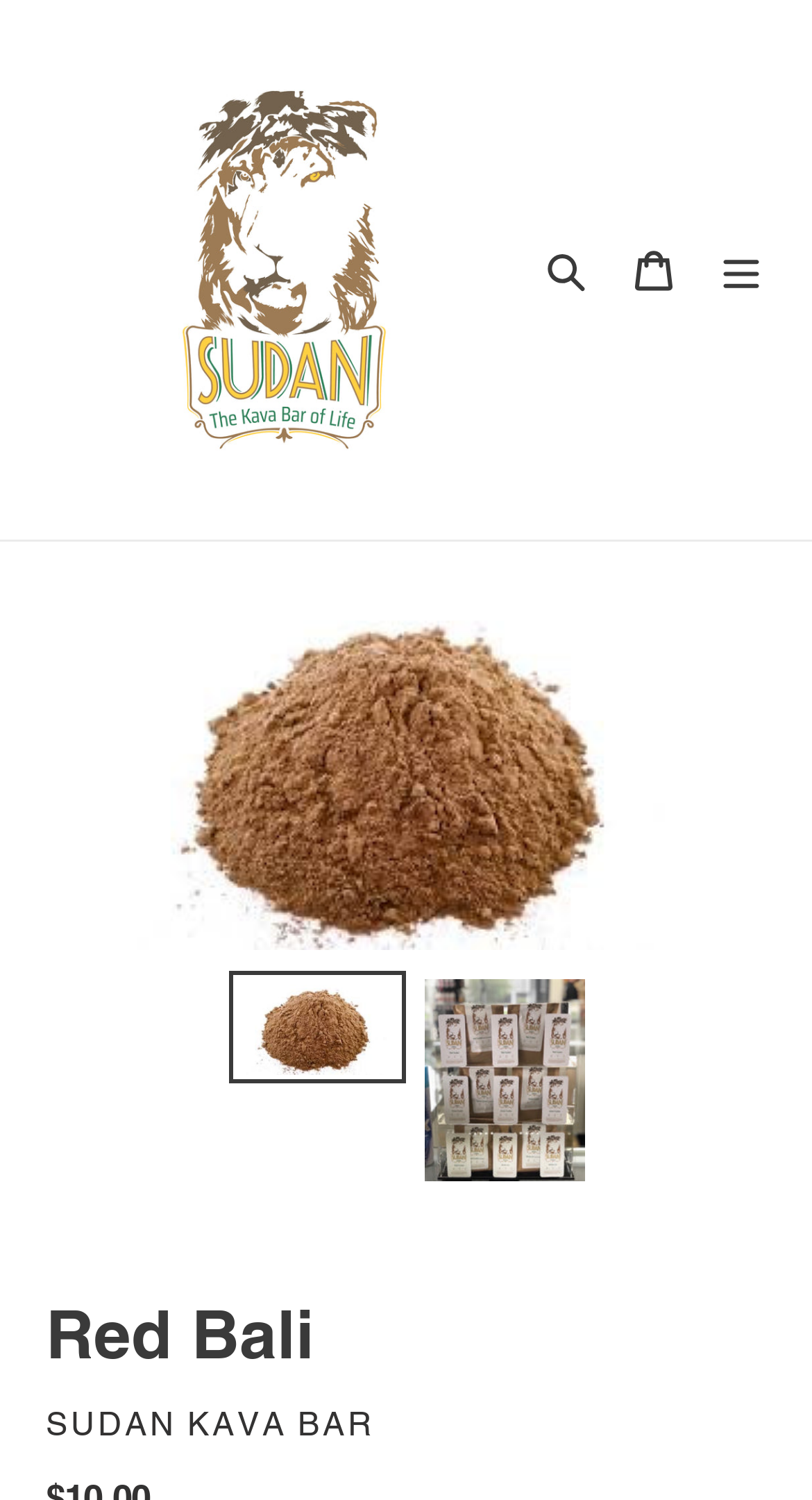Respond to the question below with a single word or phrase: What is the purpose of the button at the top right?

Search